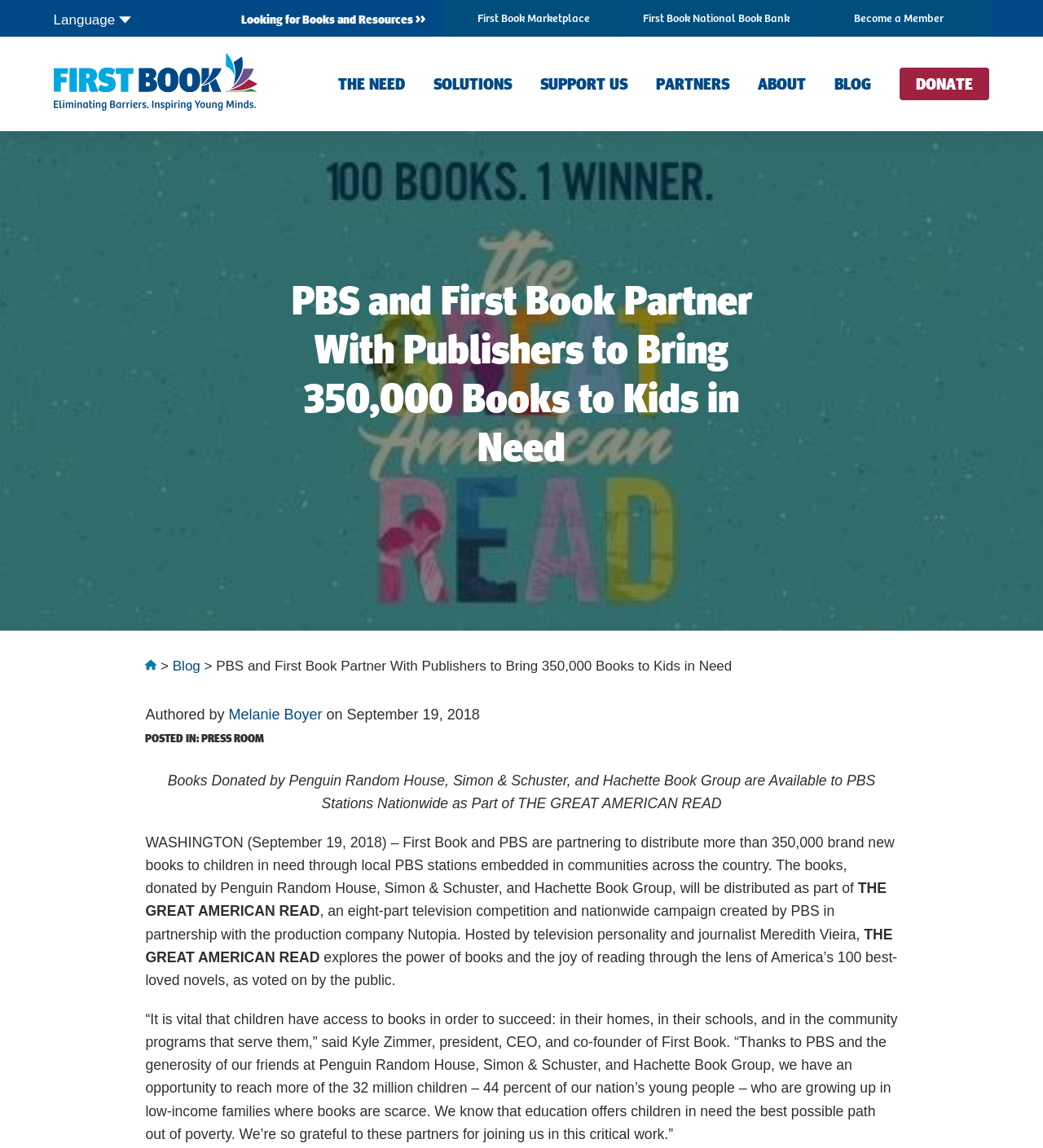Provide a short answer to the following question with just one word or phrase: What is the name of the organization partnering with PBS?

First Book